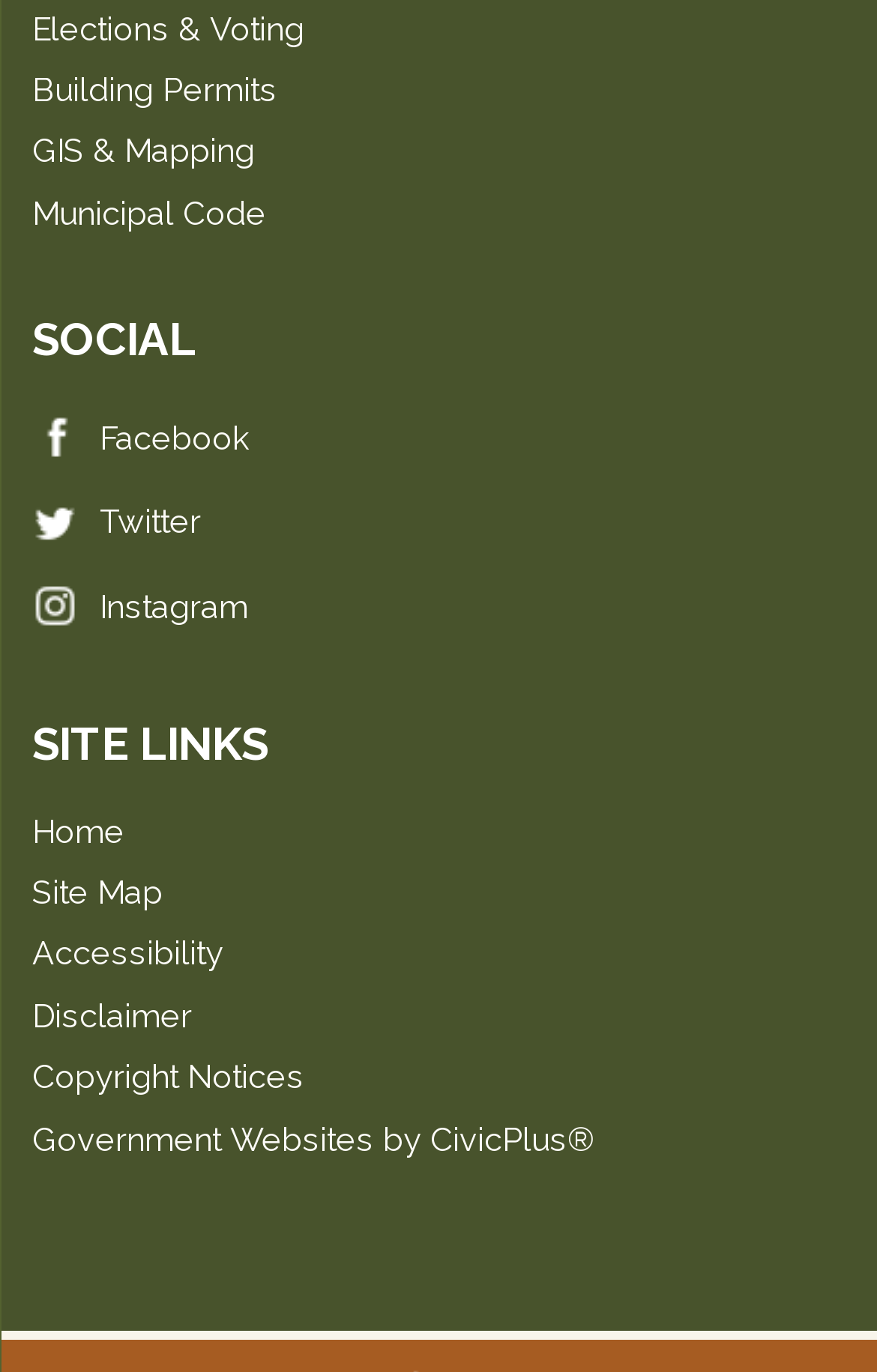Please identify the bounding box coordinates of the region to click in order to complete the task: "Go to Home page". The coordinates must be four float numbers between 0 and 1, specified as [left, top, right, bottom].

[0.037, 0.591, 0.142, 0.619]